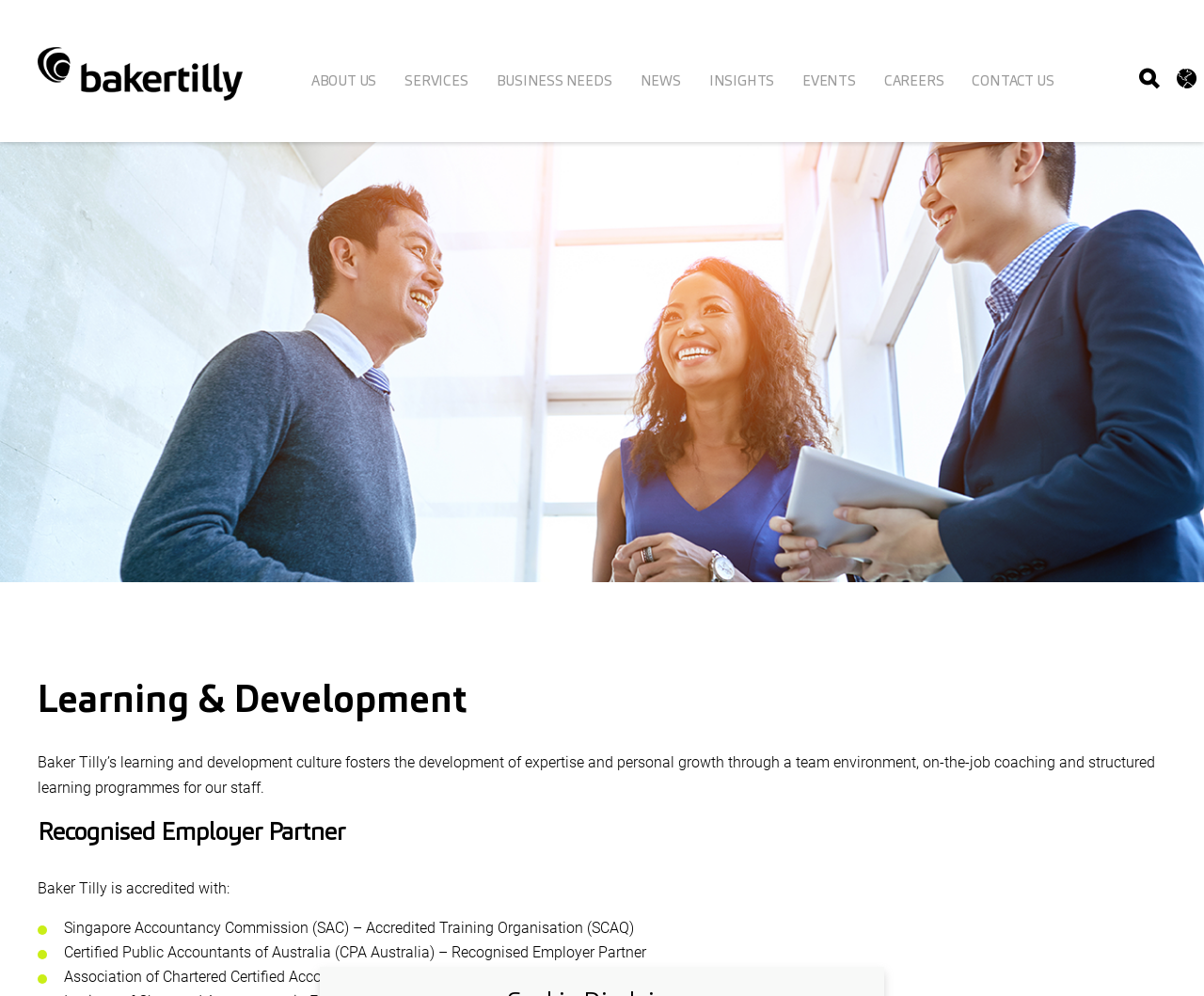Determine the bounding box of the UI element mentioned here: "The MAGMA APPROACH". The coordinates must be in the format [left, top, right, bottom] with values ranging from 0 to 1.

None